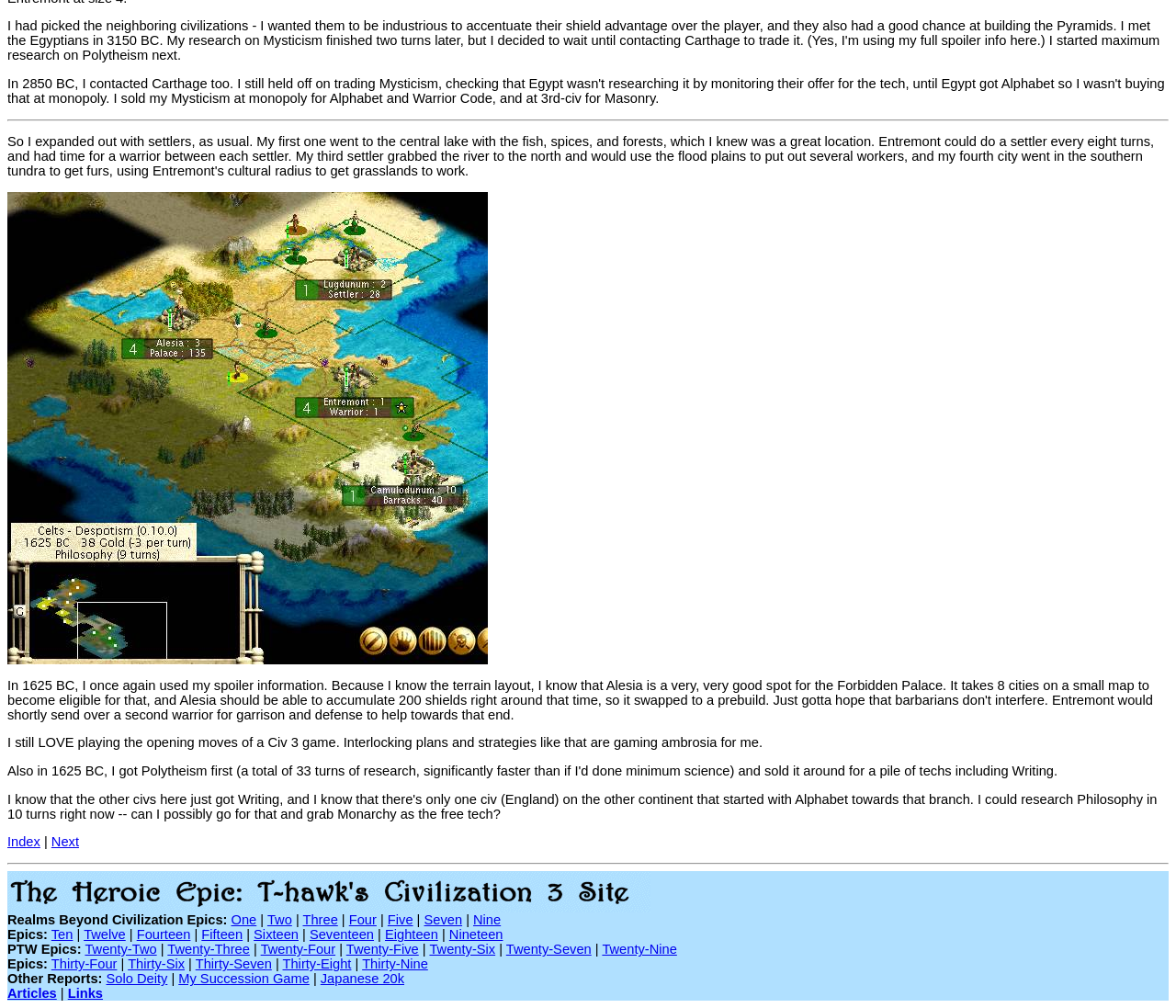Determine the bounding box coordinates of the section to be clicked to follow the instruction: "Access the 'Articles' section". The coordinates should be given as four float numbers between 0 and 1, formatted as [left, top, right, bottom].

[0.006, 0.978, 0.048, 0.993]